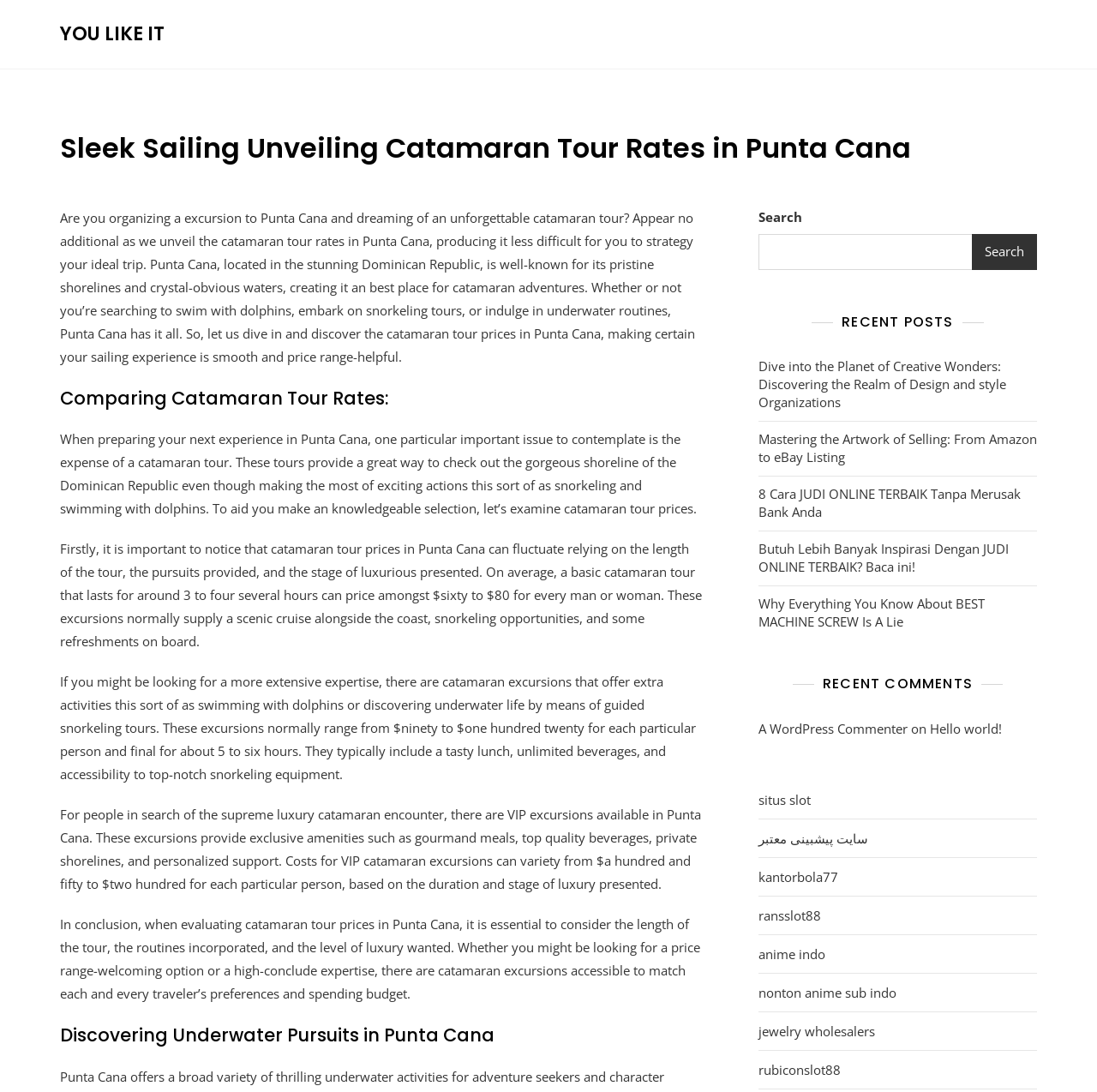Create a detailed narrative describing the layout and content of the webpage.

This webpage is about Sleek Sailing, a company that offers catamaran tour rates in Punta Cana, Dominican Republic. At the top of the page, there is a heading that reads "Sleek Sailing Unveiling Catamaran Tour Rates in Punta Cana" followed by a link "YOU LIKE IT". Below this, there is a brief introduction to the company and its services, which includes a description of Punta Cana as a popular destination for catamaran adventures.

The main content of the page is divided into two sections. The first section compares catamaran tour rates in Punta Cana, explaining that prices vary depending on the length of the tour, activities included, and level of luxury. The section provides detailed information on the different types of tours available, including basic, extensive, and VIP experiences, along with their corresponding prices.

The second section is about discovering underwater pursuits in Punta Cana. Below these sections, there is a search bar with a button that allows users to search for specific content on the website.

On the right side of the page, there are several links to recent posts, including articles about design organizations, selling on Amazon and eBay, and online gaming. Below these links, there is a section for recent comments, which includes a footer with links to other websites and articles.

At the bottom of the page, there are several links to external websites, including online gaming sites, a jewelry wholesaler, and anime streaming platforms. Overall, the webpage provides detailed information about Sleek Sailing's catamaran tour rates and services, as well as links to other relevant content and websites.